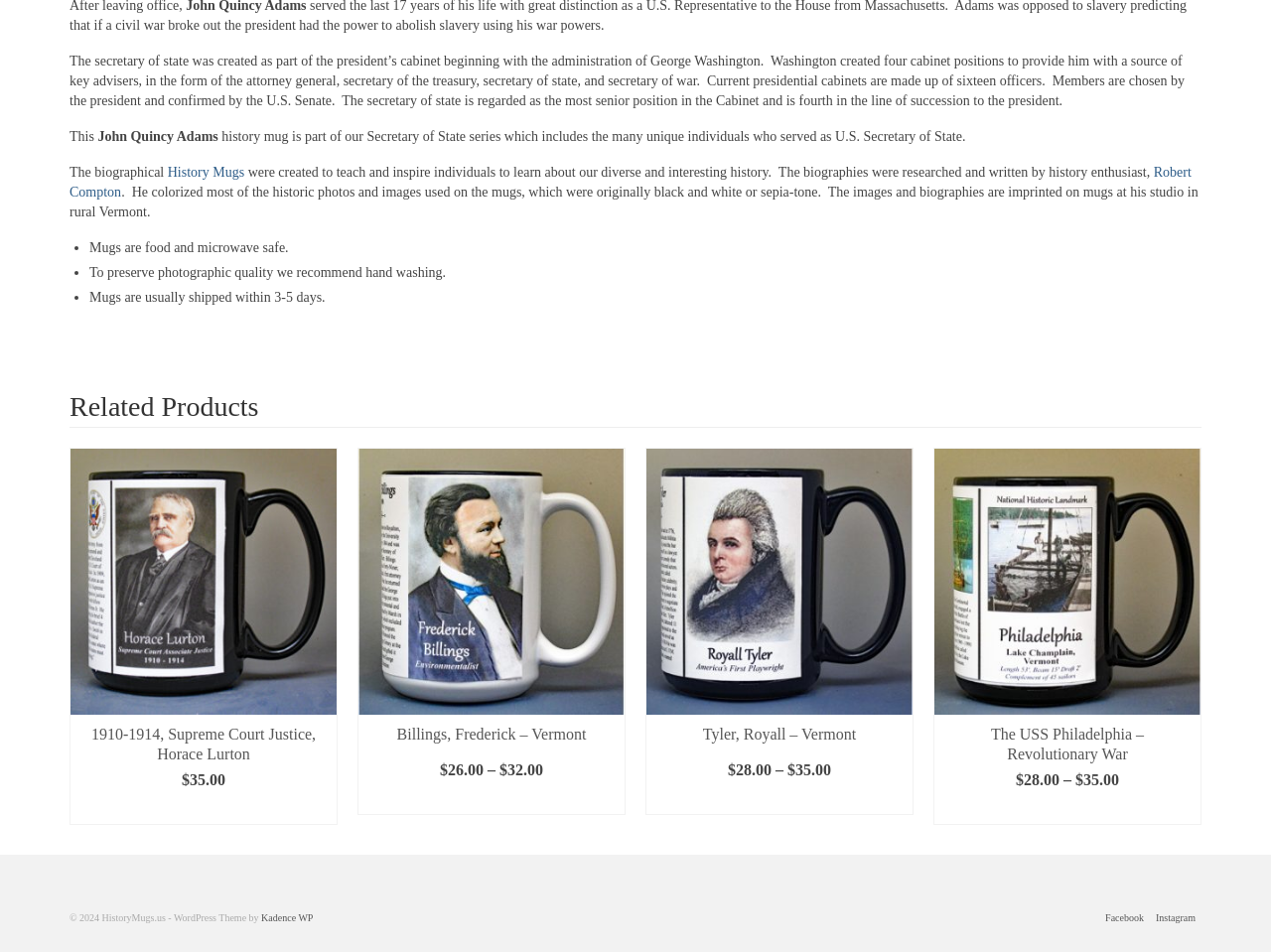Identify the bounding box coordinates of the clickable region required to complete the instruction: "Select options for '1910-1914, Supreme Court Justice, Horace Lurton'". The coordinates should be given as four float numbers within the range of 0 and 1, i.e., [left, top, right, bottom].

[0.055, 0.837, 0.265, 0.866]